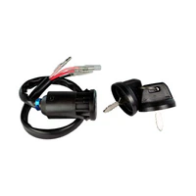Describe all the elements in the image extensively.

This image displays a 2-Position Ignition Key Switch designed for assorted Kawasaki models. The switch features a compact and durable design, including a black housing with attached wiring for easy installation. Accompanying it is a key, essential for ignition control. This product is particularly suitable for those needing to replace or upgrade their motorcycle's ignition system. It's currently available for a sale price of $55.91, with only one unit left in stock, making it a timely option for Kawasaki motorcycle enthusiasts looking for reliable parts.